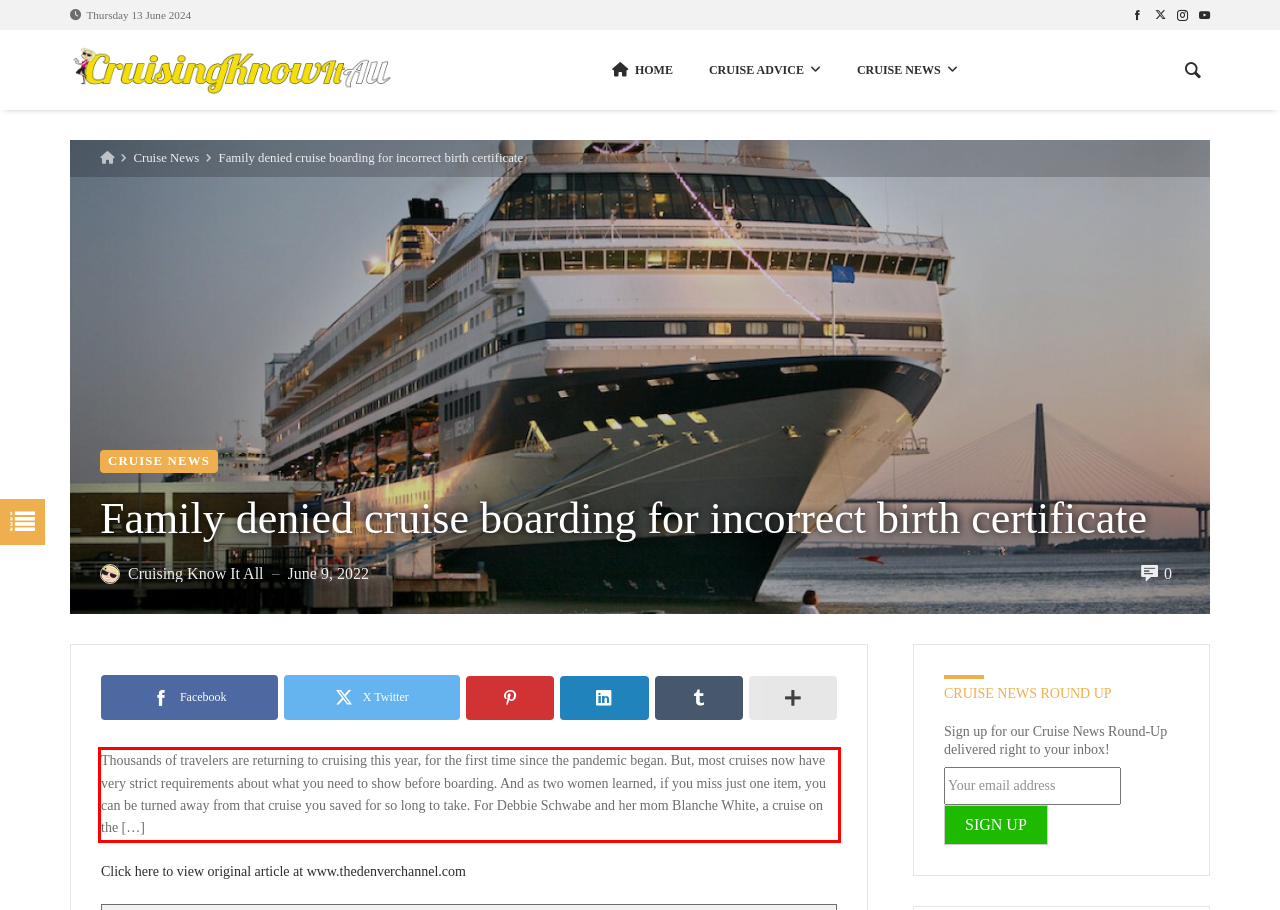Given a screenshot of a webpage containing a red rectangle bounding box, extract and provide the text content found within the red bounding box.

Thousands of travelers are returning to cruising this year, for the first time since the pandemic began. But, most cruises now have very strict requirements about what you need to show before boarding. And as two women learned, if you miss just one item, you can be turned away from that cruise you saved for so long to take. For Debbie Schwabe and her mom Blanche White, a cruise on the […]